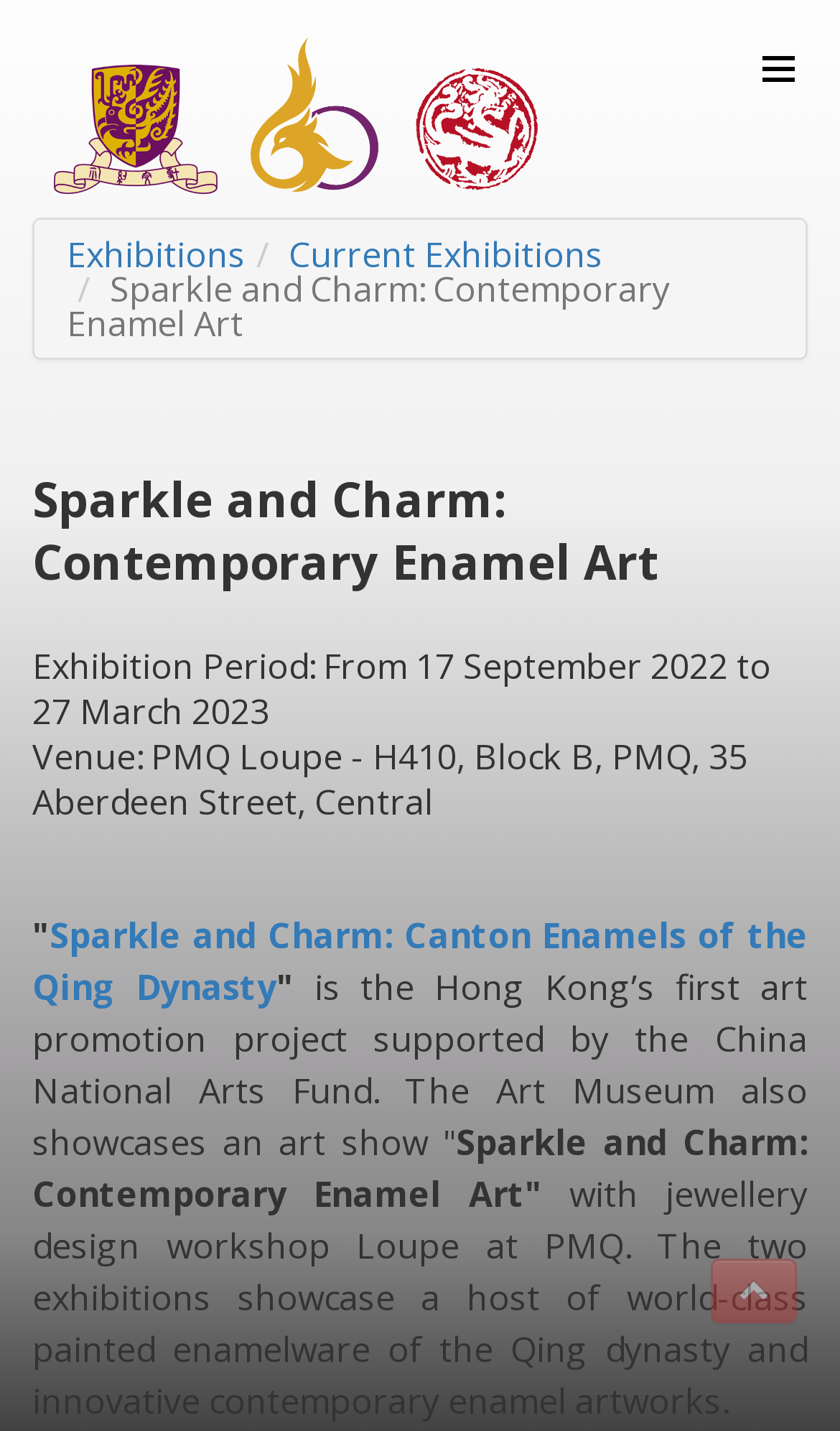Given the description "Danemark (3)", provide the bounding box coordinates of the corresponding UI element.

None